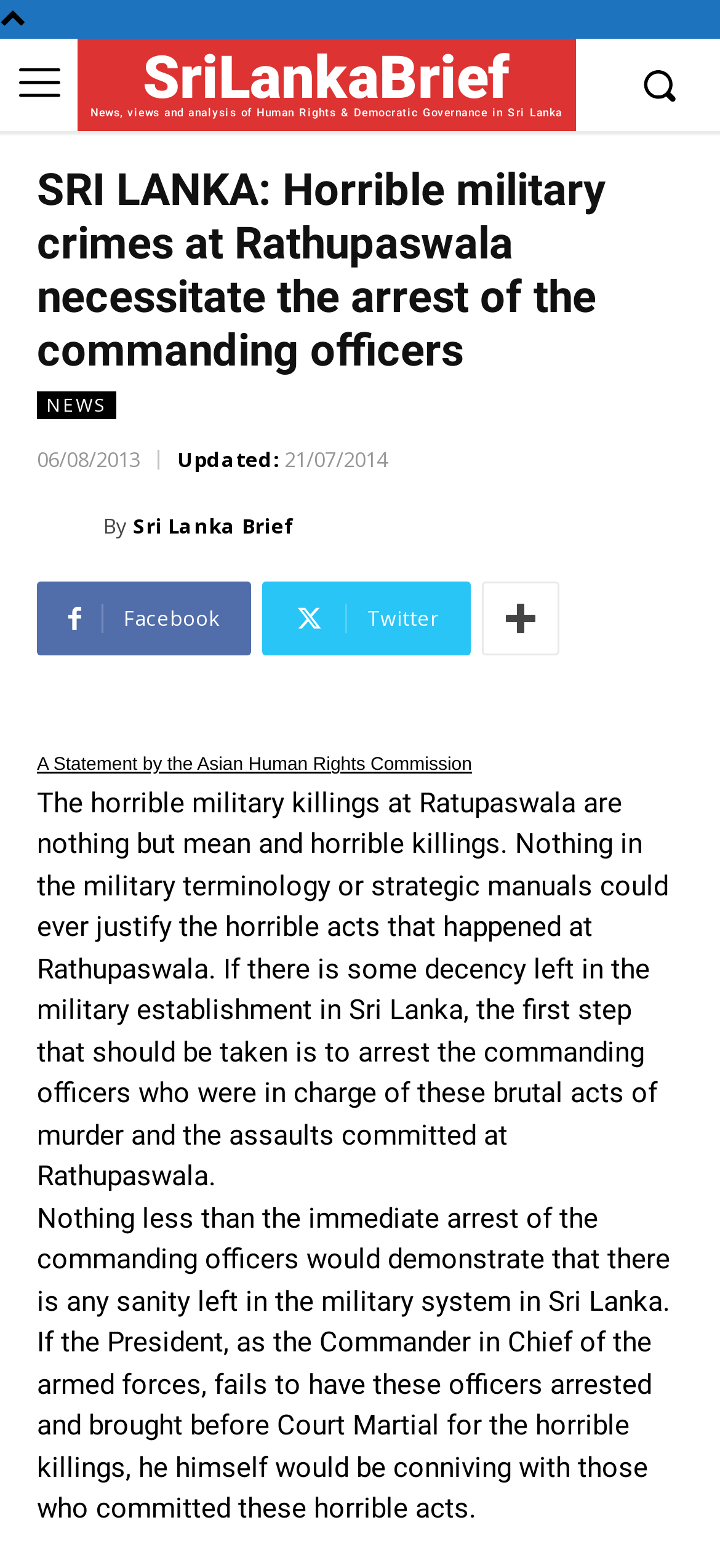Determine the bounding box coordinates for the HTML element mentioned in the following description: "parent_node: By title="Sri Lanka Brief"". The coordinates should be a list of four floats ranging from 0 to 1, represented as [left, top, right, bottom].

[0.051, 0.318, 0.144, 0.354]